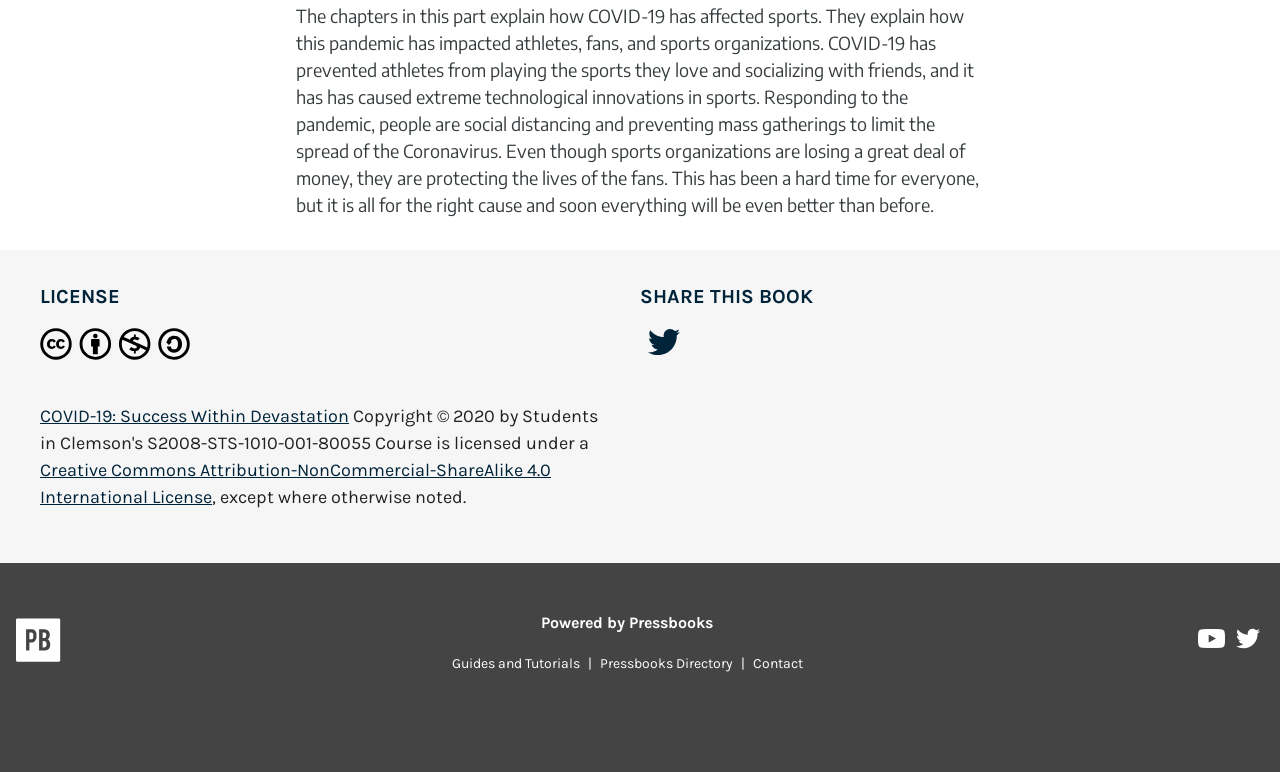Give the bounding box coordinates for the element described by: "parent_node: Powered by Pressbooks title="Pressbooks"".

[0.012, 0.8, 0.048, 0.868]